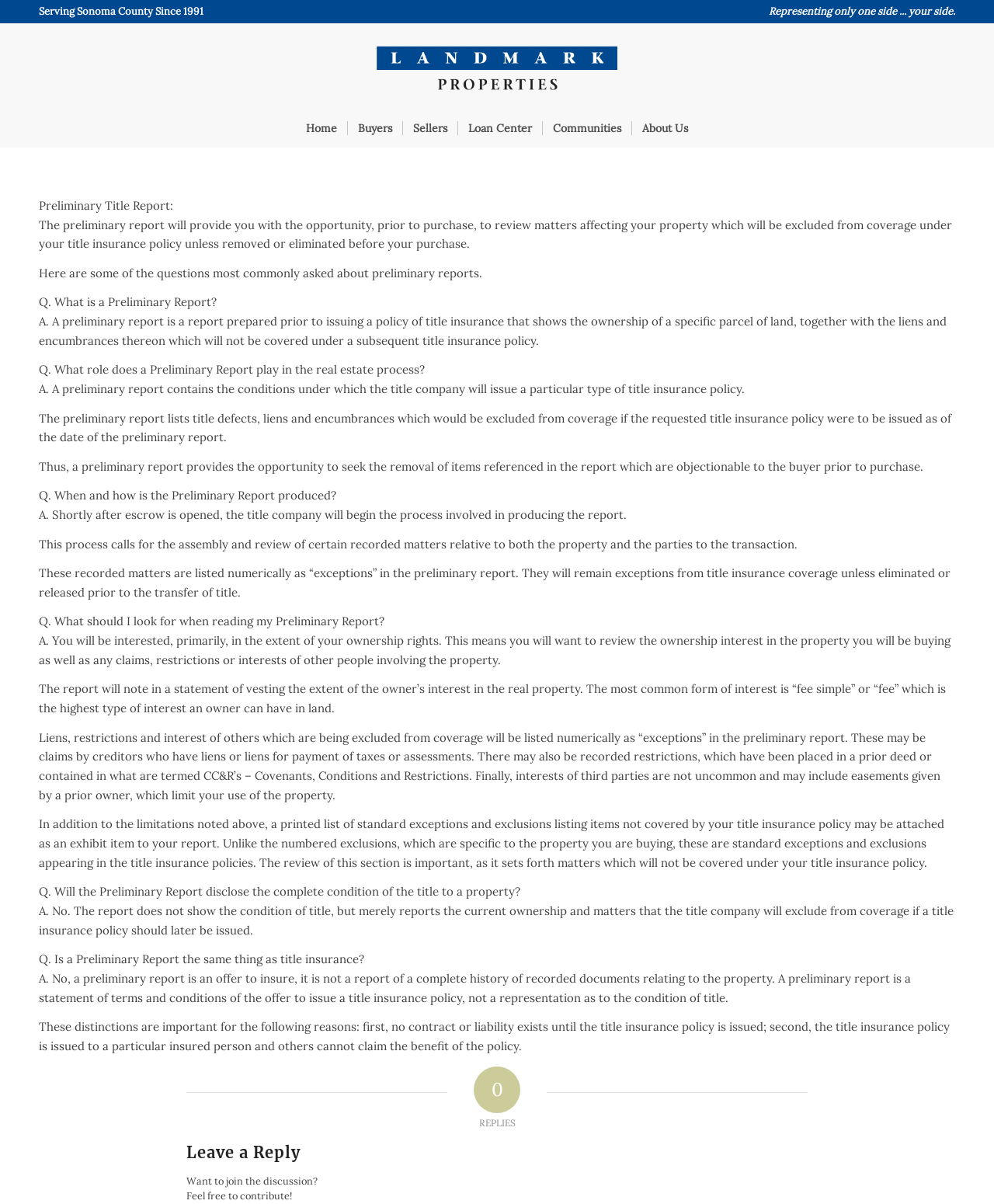Use a single word or phrase to answer the question:
Is a preliminary report the same as title insurance?

No